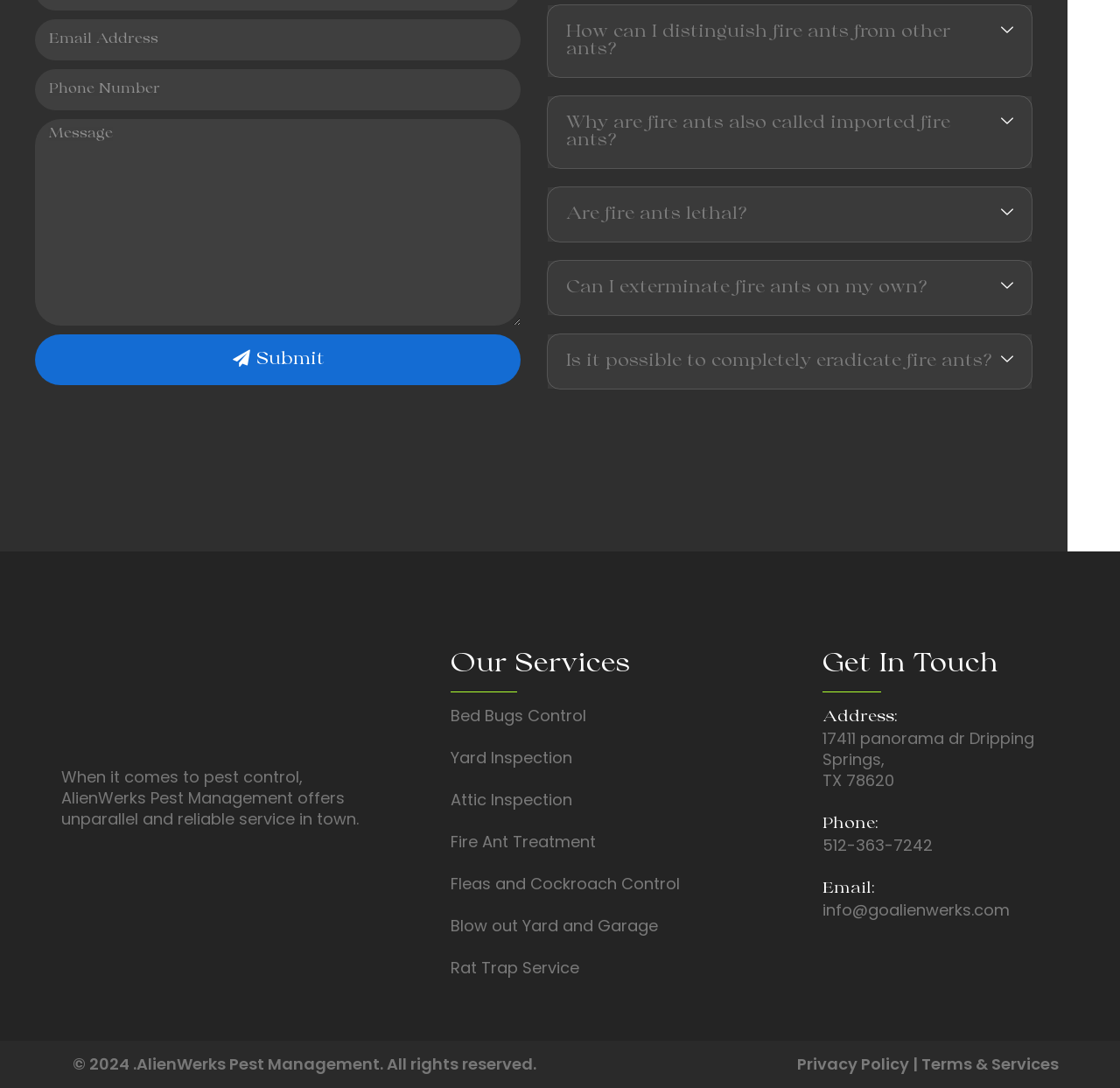Please specify the bounding box coordinates of the clickable region necessary for completing the following instruction: "Select the 'How can I distinguish fire ants from other ants?' tab". The coordinates must consist of four float numbers between 0 and 1, i.e., [left, top, right, bottom].

[0.489, 0.005, 0.921, 0.071]